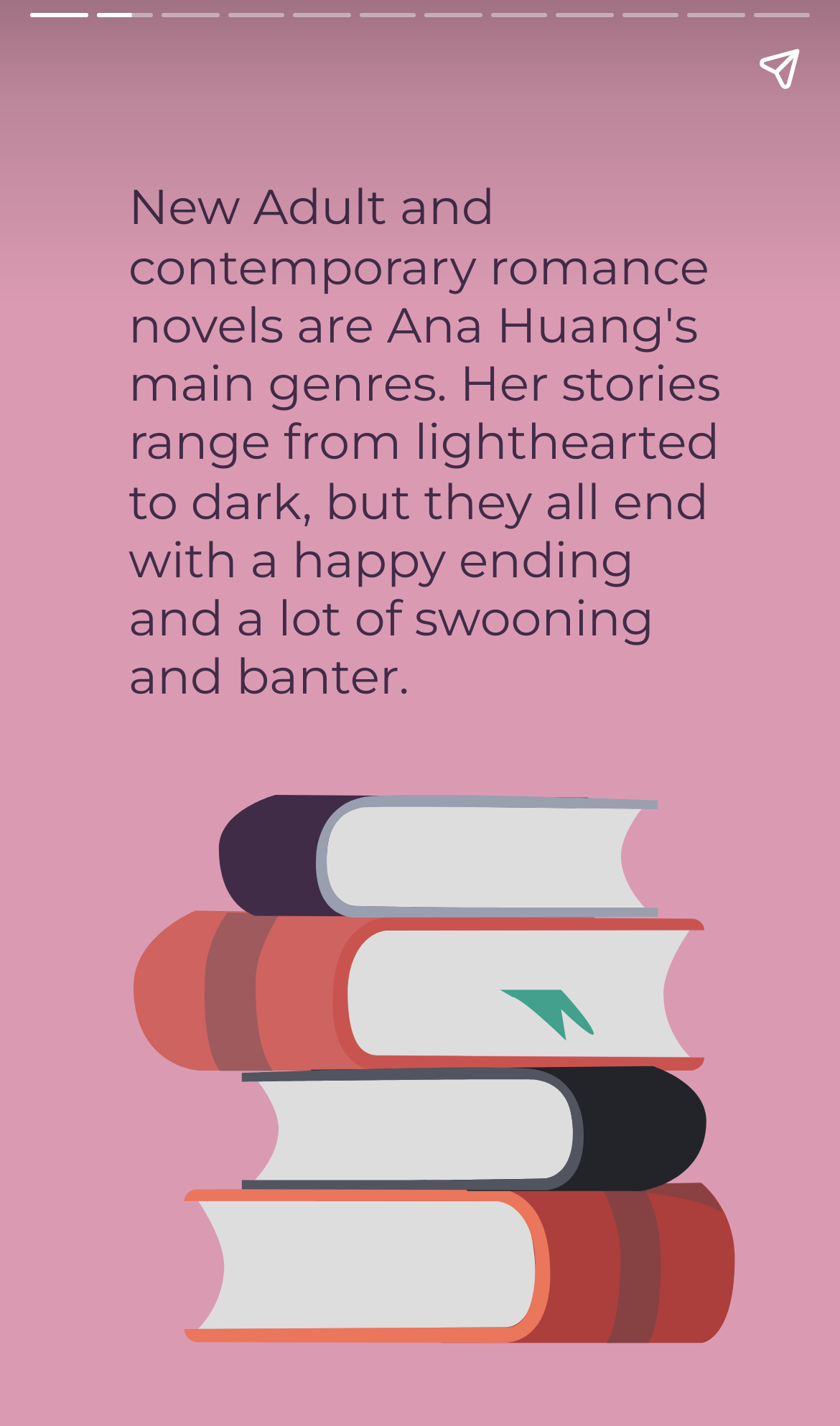Can you look at the image and give a comprehensive answer to the question:
What is above the image of books?

Based on the bounding box coordinates, the heading with the text 'New Adult and contemporary romance novels are Ana Huang's main genres...' has a y-coordinate of 0.126, which is smaller than the y-coordinate of the image of books, which is 0.557. This indicates that the heading is above the image of books.